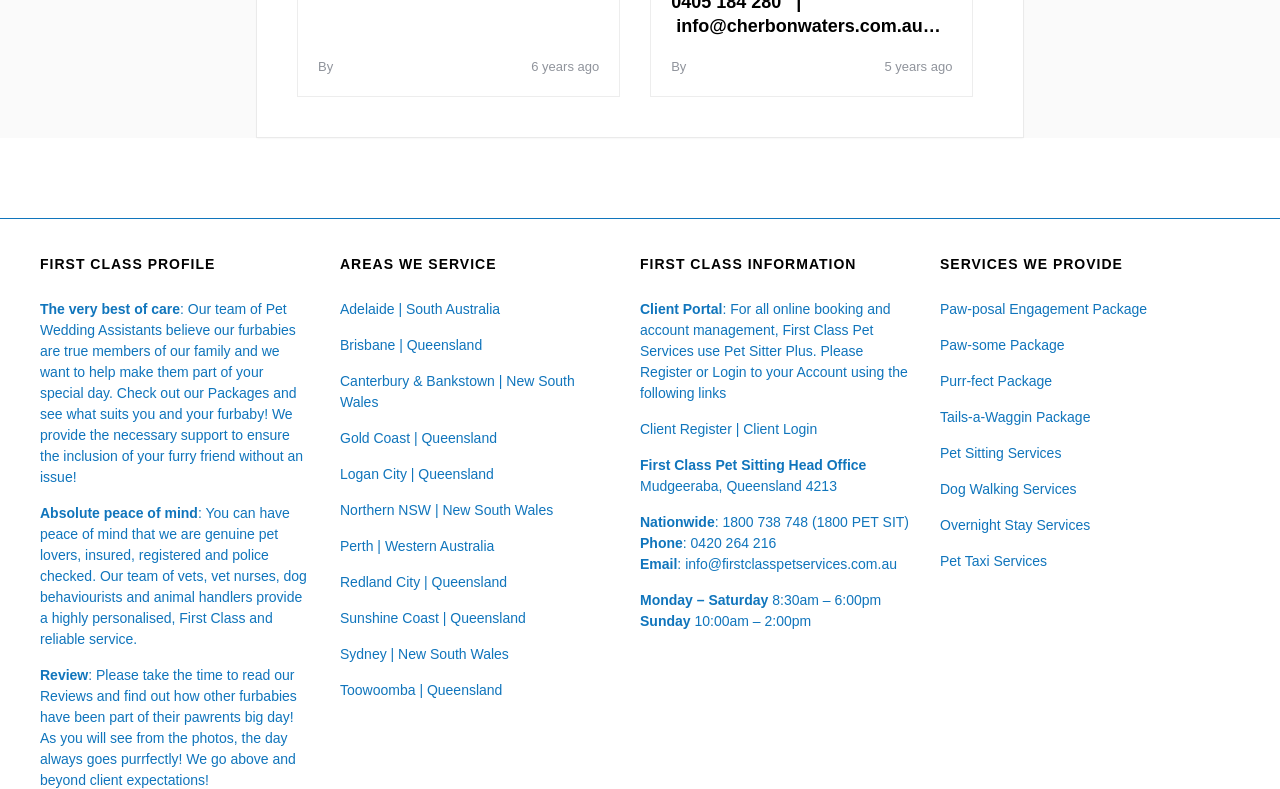Please study the image and answer the question comprehensively:
How can clients contact the service?

The contact information of the service can be found at the bottom of the webpage, which includes a phone number, email address, and online portal for clients to register or login to their accounts.